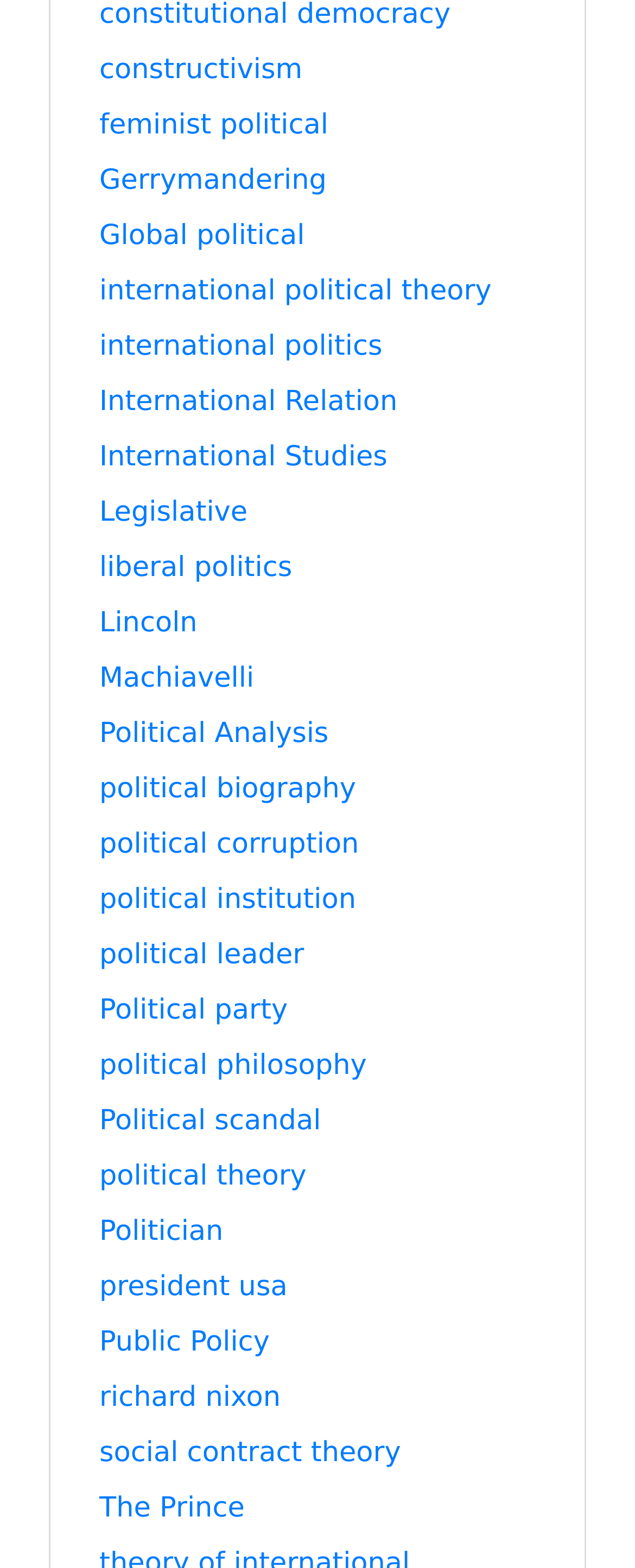How many links are related to 'international' politics?
Look at the screenshot and respond with one word or a short phrase.

3